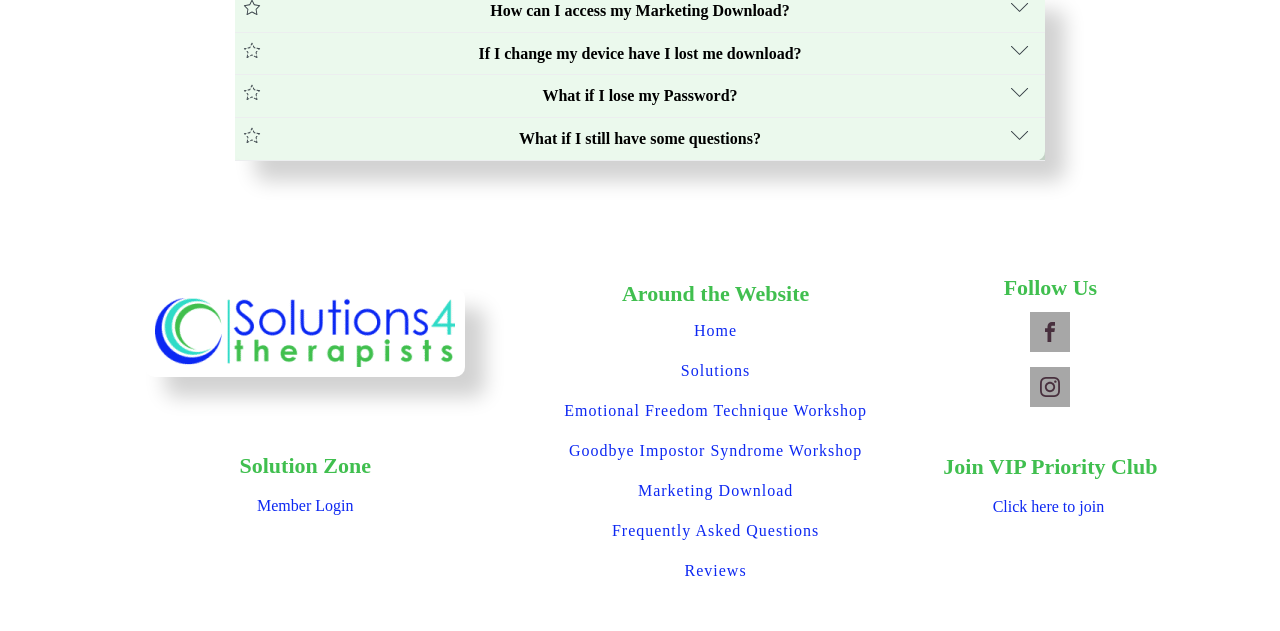Determine the coordinates of the bounding box that should be clicked to complete the instruction: "Login to the Solution Zone Account". The coordinates should be represented by four float numbers between 0 and 1: [left, top, right, bottom].

[0.324, 0.278, 0.45, 0.305]